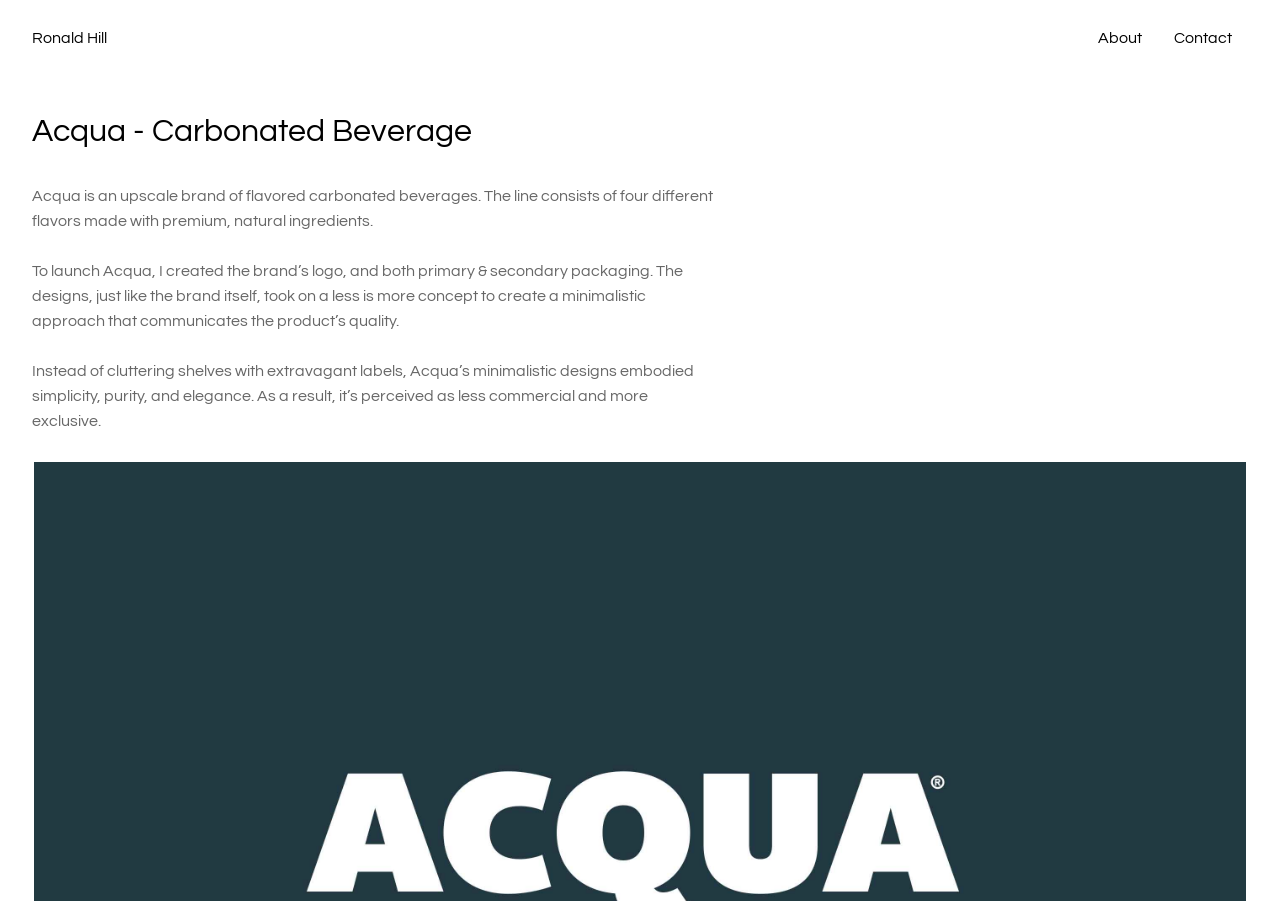What is Acqua?
Look at the image and respond to the question as thoroughly as possible.

The webpage describes Acqua as an upscale brand of flavored carbonated beverages, which is evident from the text 'Acqua is an upscale brand of flavored carbonated beverages.'